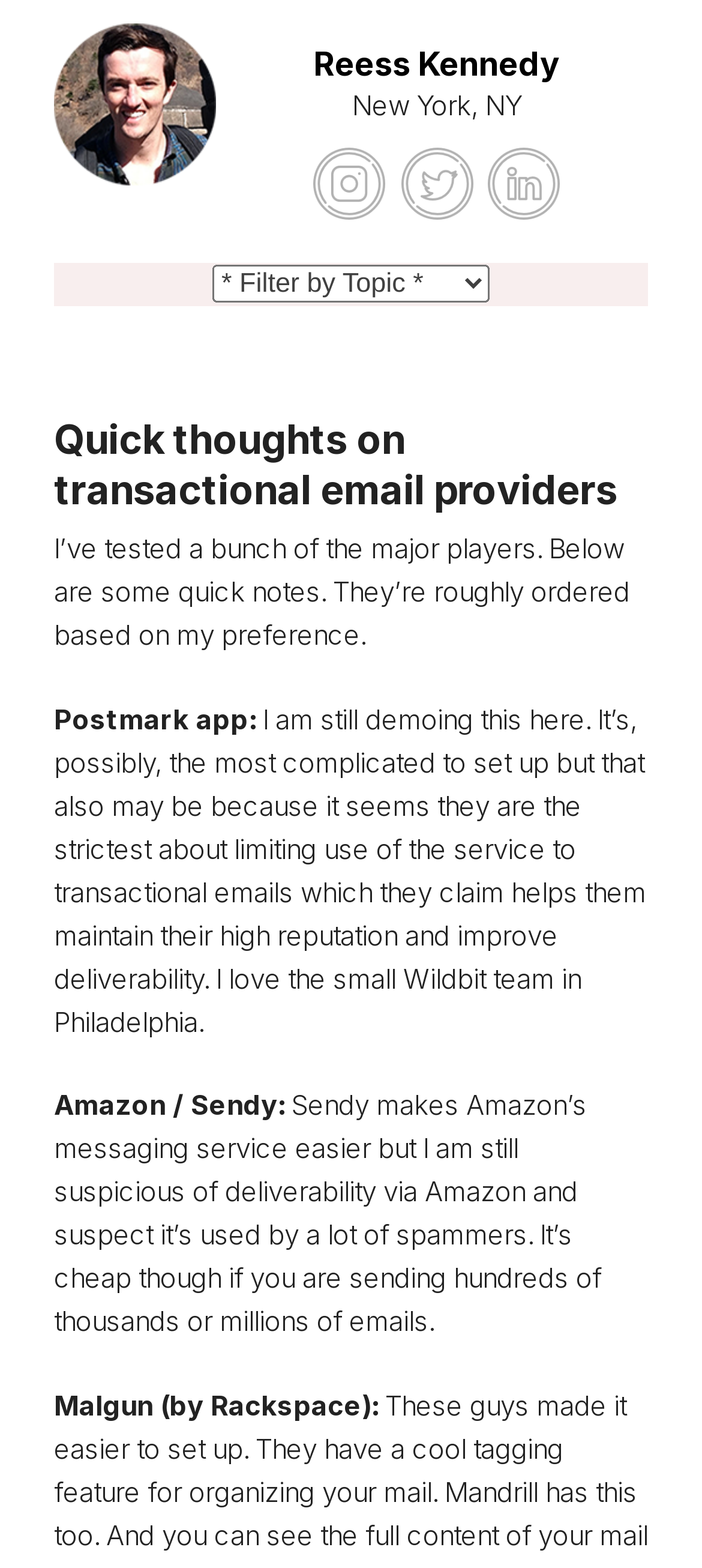Who is the author of the webpage?
Based on the screenshot, respond with a single word or phrase.

Reess Kennedy